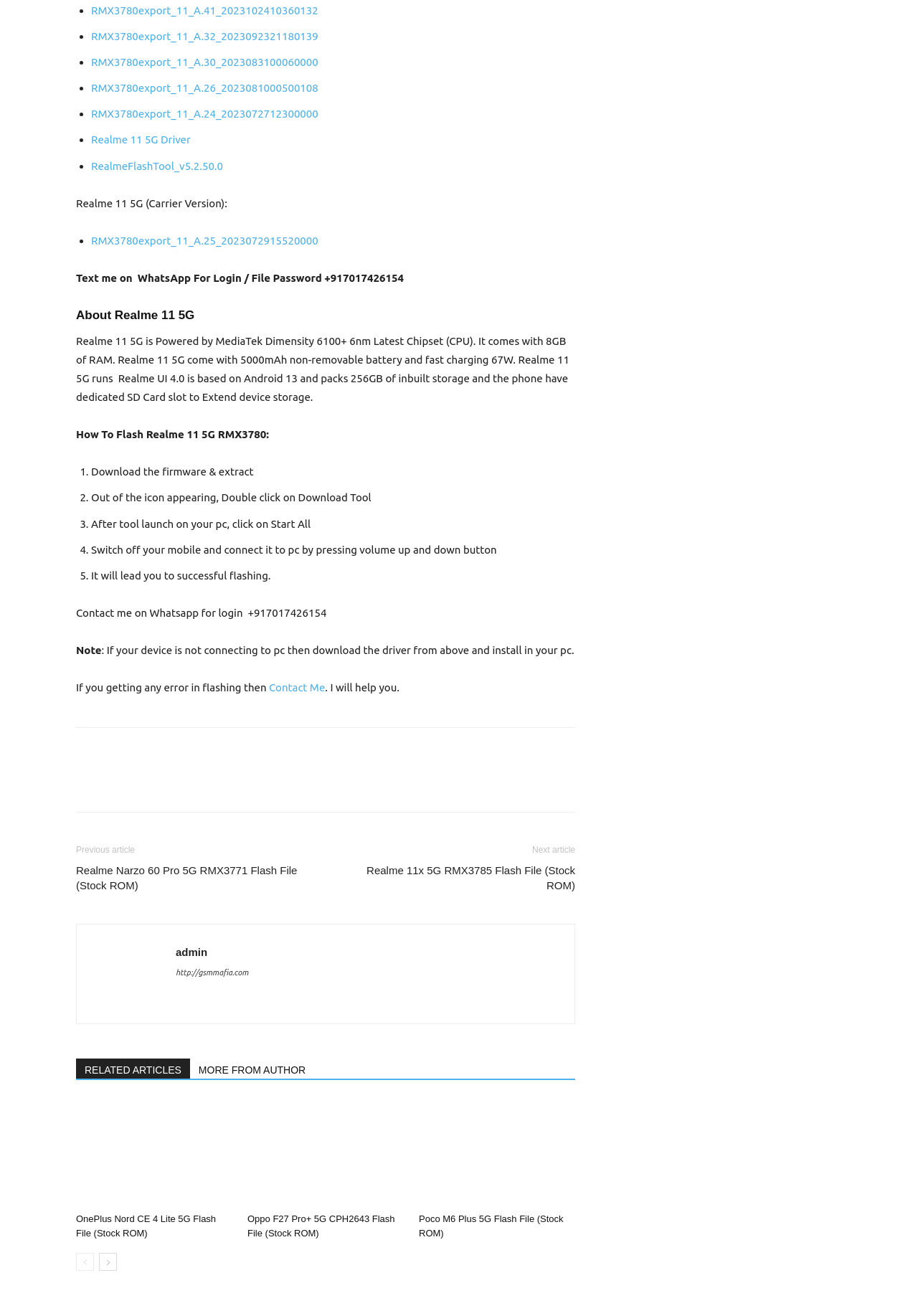Locate the bounding box coordinates of the segment that needs to be clicked to meet this instruction: "Click on the 'RMX3780export_11_A.41_2023102410360132' link".

[0.099, 0.003, 0.347, 0.012]